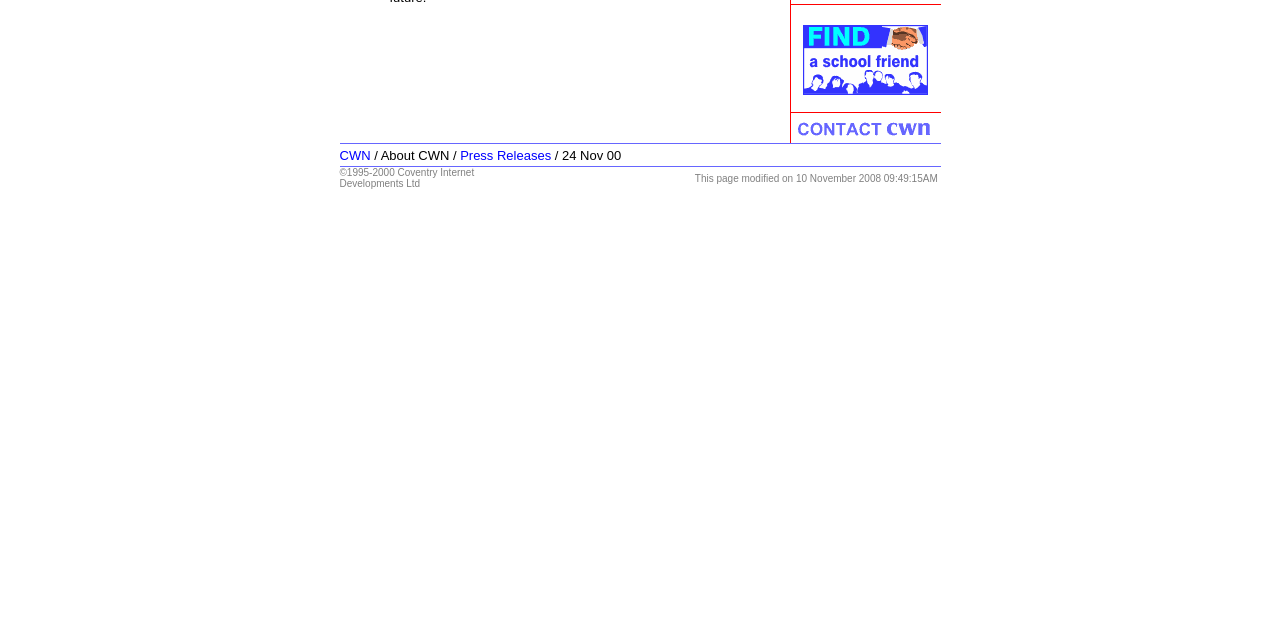Using the element description Press Releases, predict the bounding box coordinates for the UI element. Provide the coordinates in (top-left x, top-left y, bottom-right x, bottom-right y) format with values ranging from 0 to 1.

[0.359, 0.23, 0.431, 0.254]